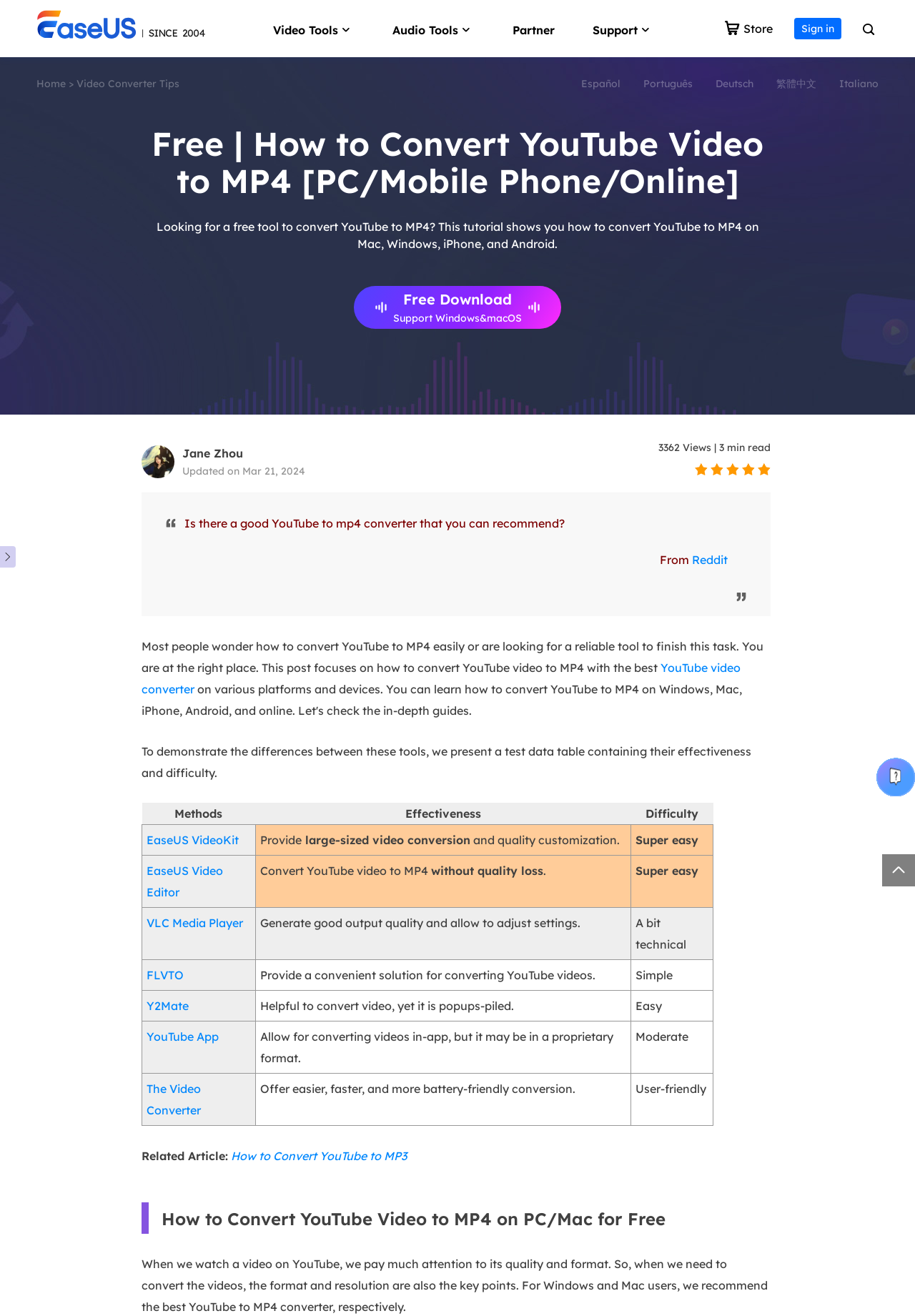Please specify the bounding box coordinates of the clickable region to carry out the following instruction: "Sign in". The coordinates should be four float numbers between 0 and 1, in the format [left, top, right, bottom].

[0.868, 0.014, 0.919, 0.03]